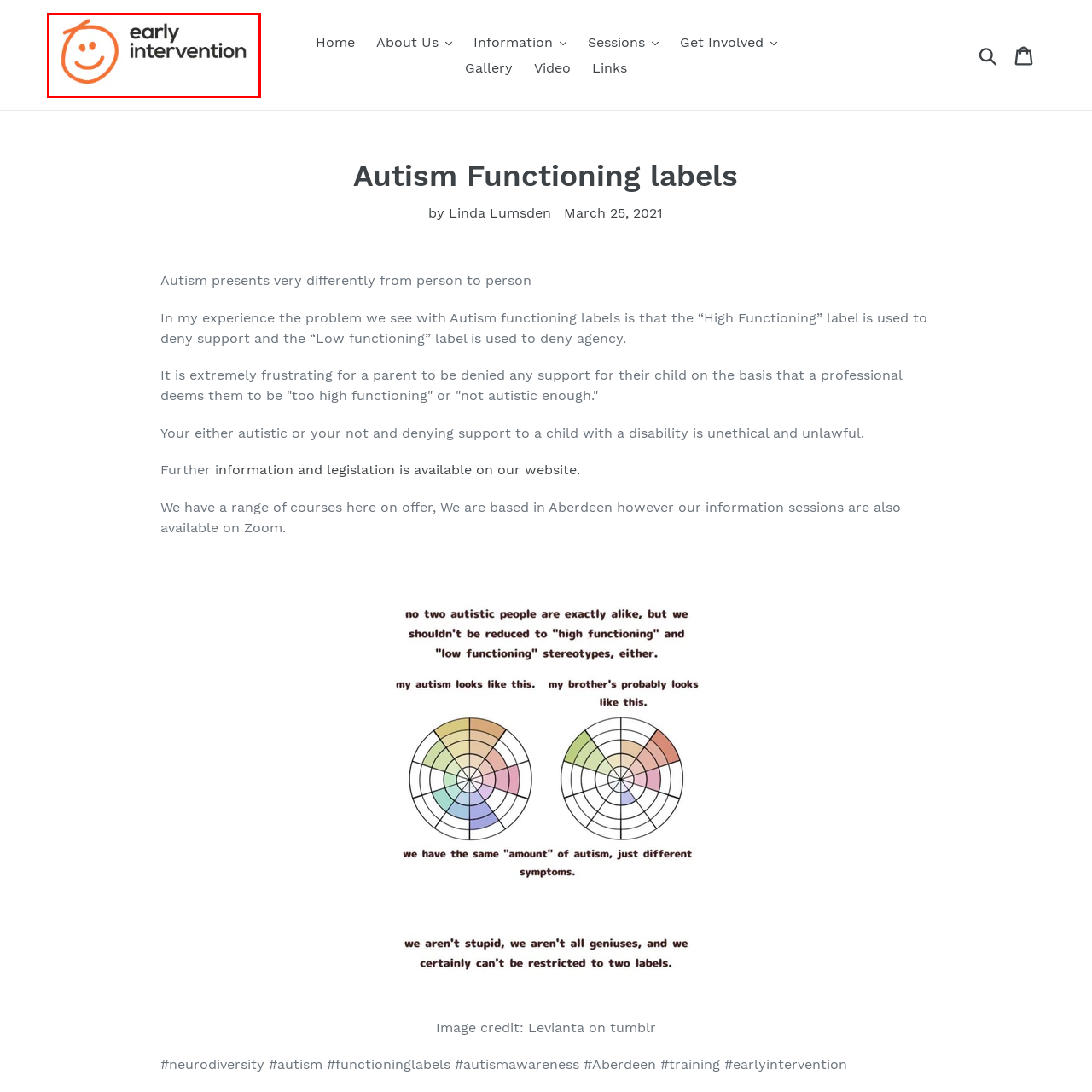Inspect the image surrounded by the red outline and respond to the question with a brief word or phrase:
What is the tone of the logo design?

Bright and friendly